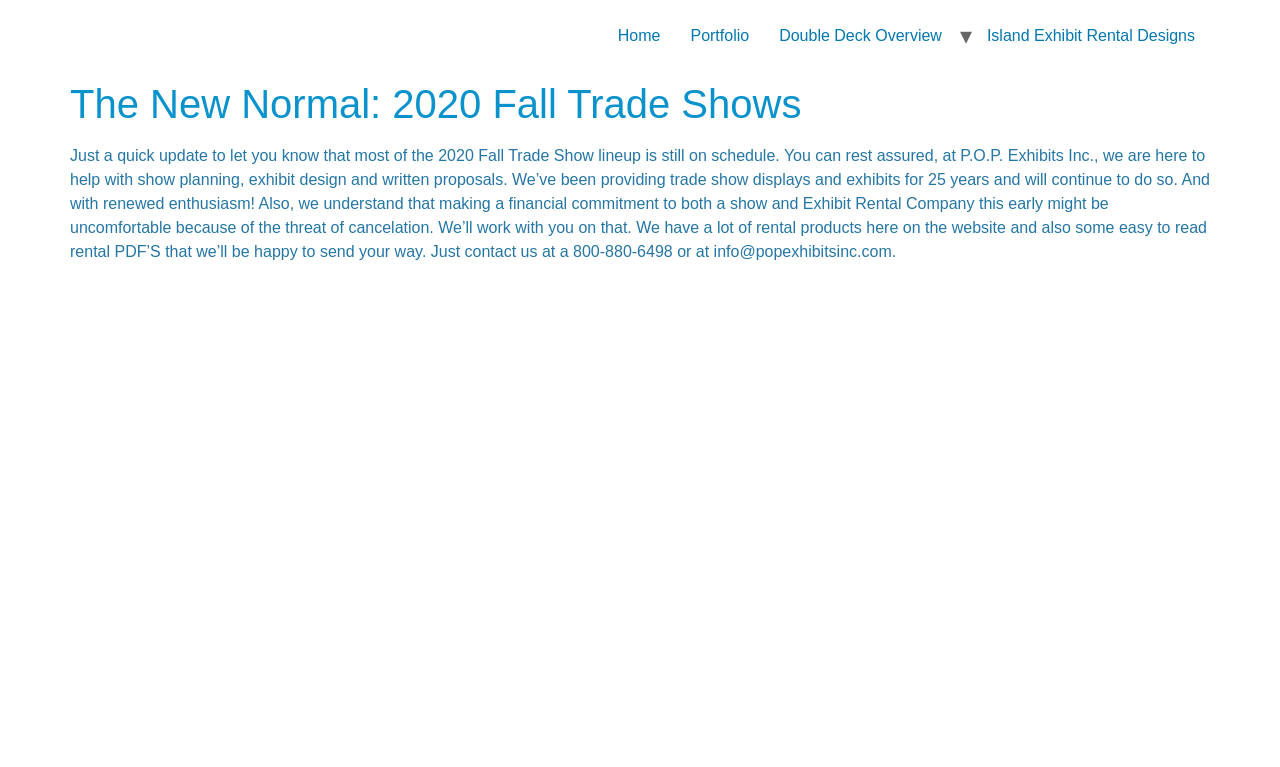Using the element description: "Double Deck Overview", determine the bounding box coordinates. The coordinates should be in the format [left, top, right, bottom], with values between 0 and 1.

[0.597, 0.021, 0.748, 0.073]